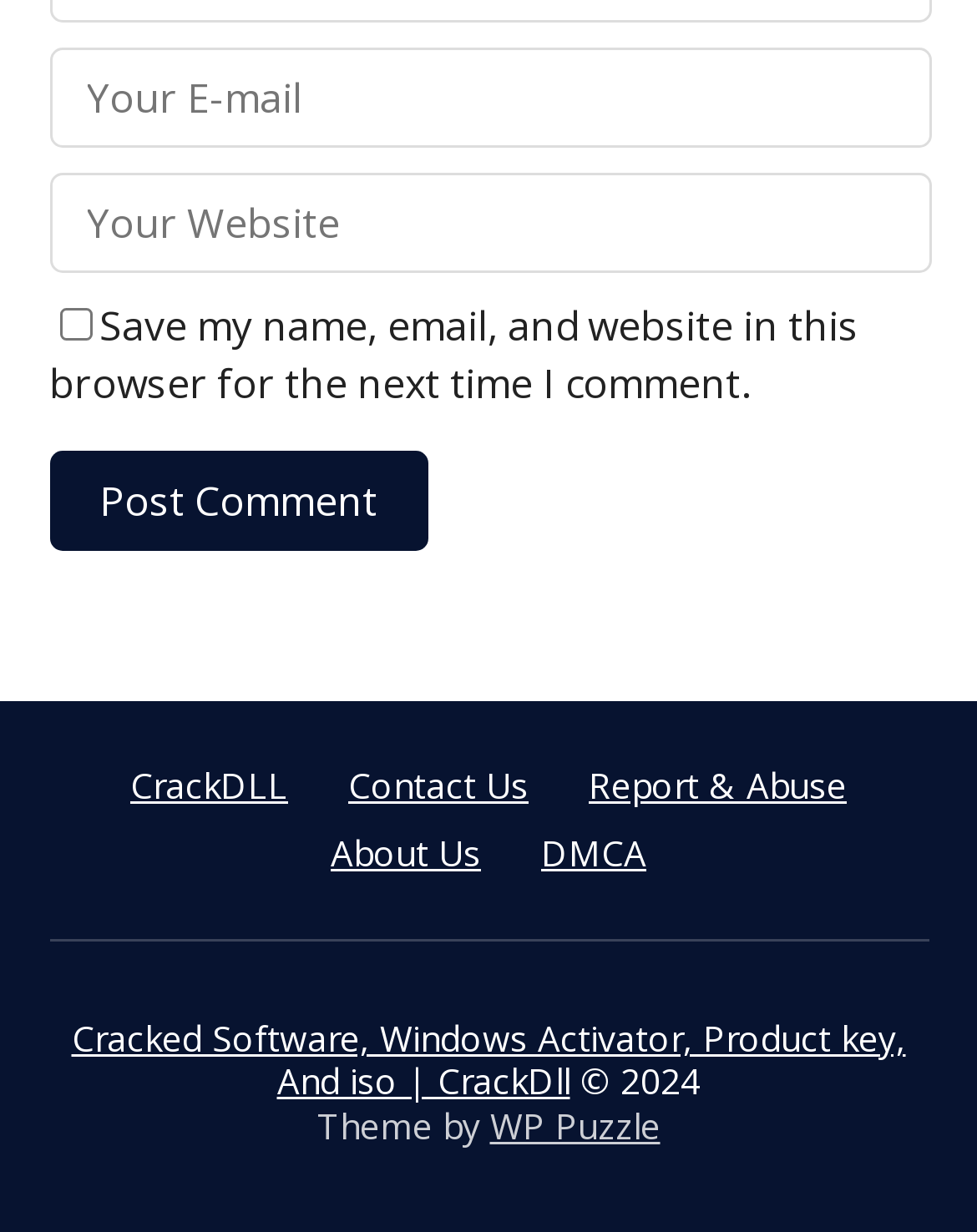Determine the bounding box coordinates of the element's region needed to click to follow the instruction: "Contact Us". Provide these coordinates as four float numbers between 0 and 1, formatted as [left, top, right, bottom].

[0.356, 0.618, 0.541, 0.656]